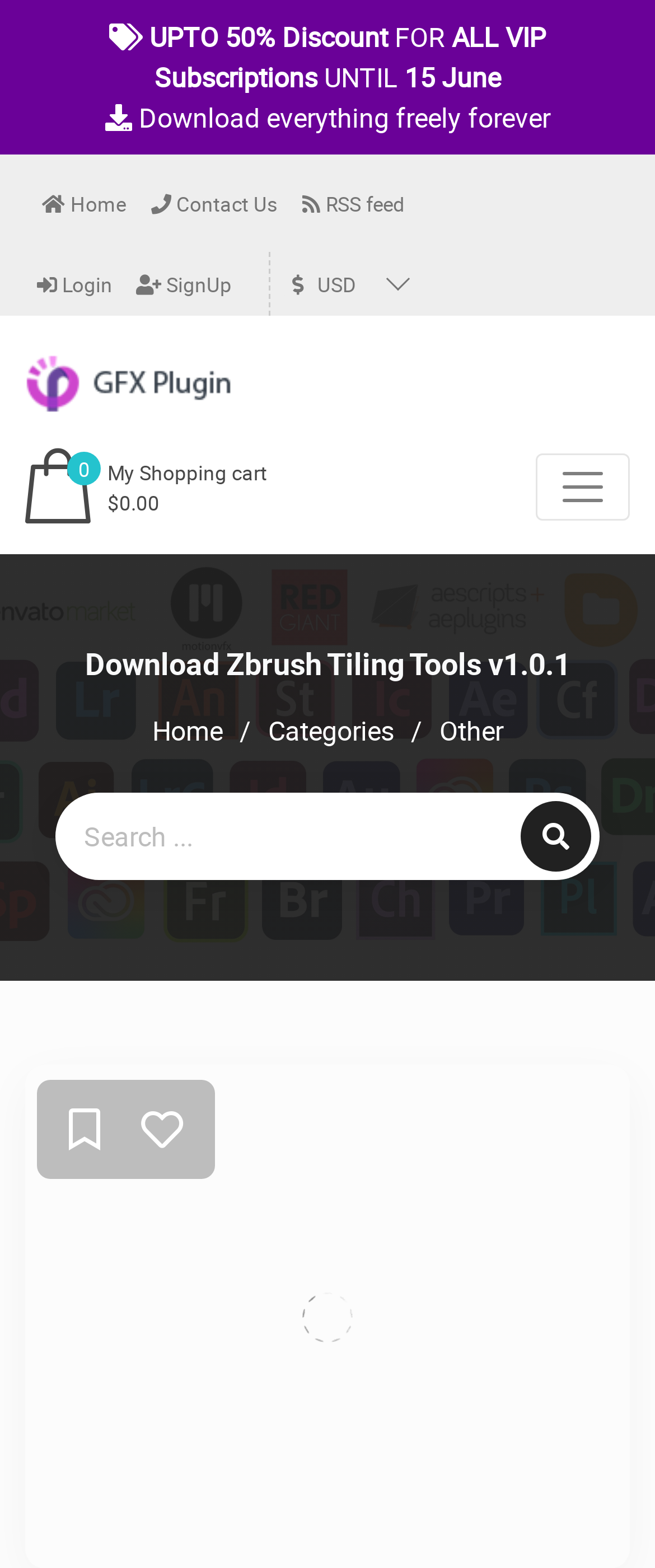Predict the bounding box coordinates for the UI element described as: "Other". The coordinates should be four float numbers between 0 and 1, presented as [left, top, right, bottom].

[0.671, 0.454, 0.768, 0.477]